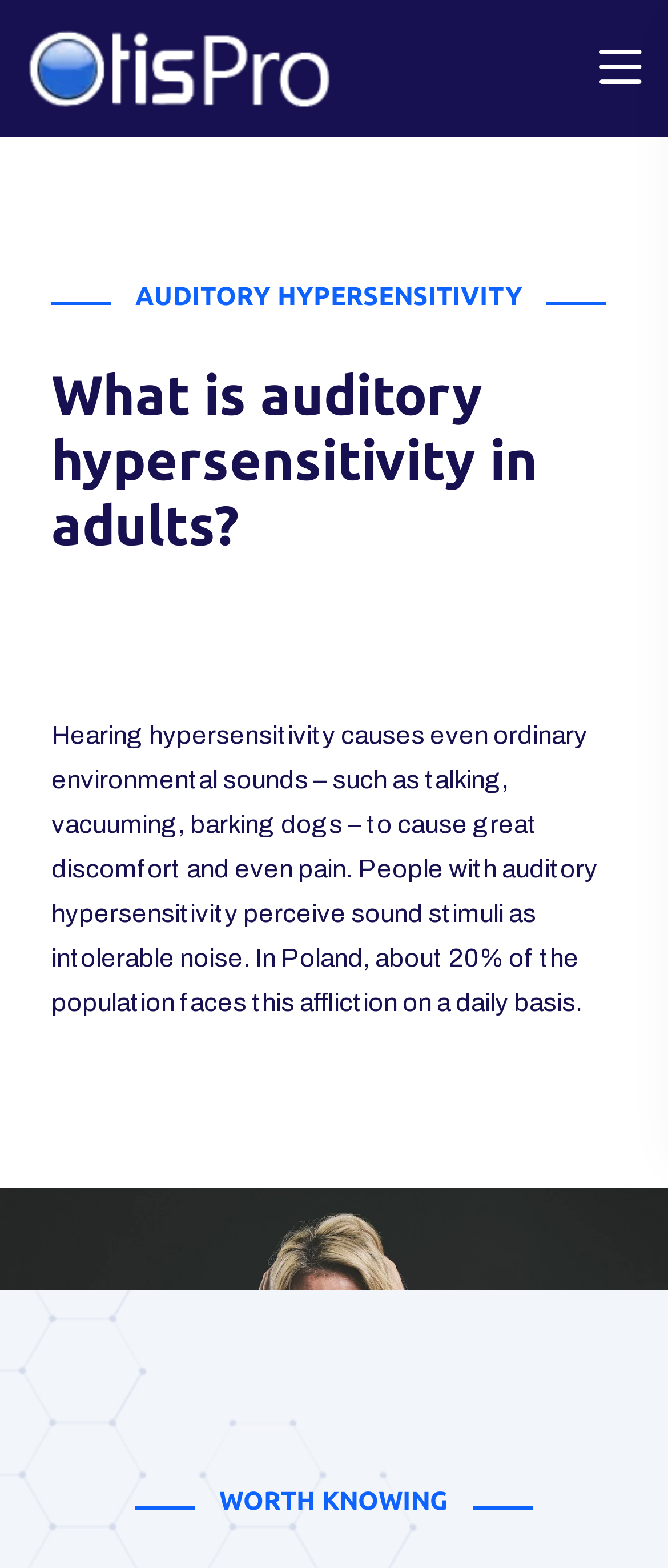Bounding box coordinates should be provided in the format (top-left x, top-left y, bottom-right x, bottom-right y) with all values between 0 and 1. Identify the bounding box for this UI element: alt="logo"

[0.038, 0.032, 0.5, 0.051]